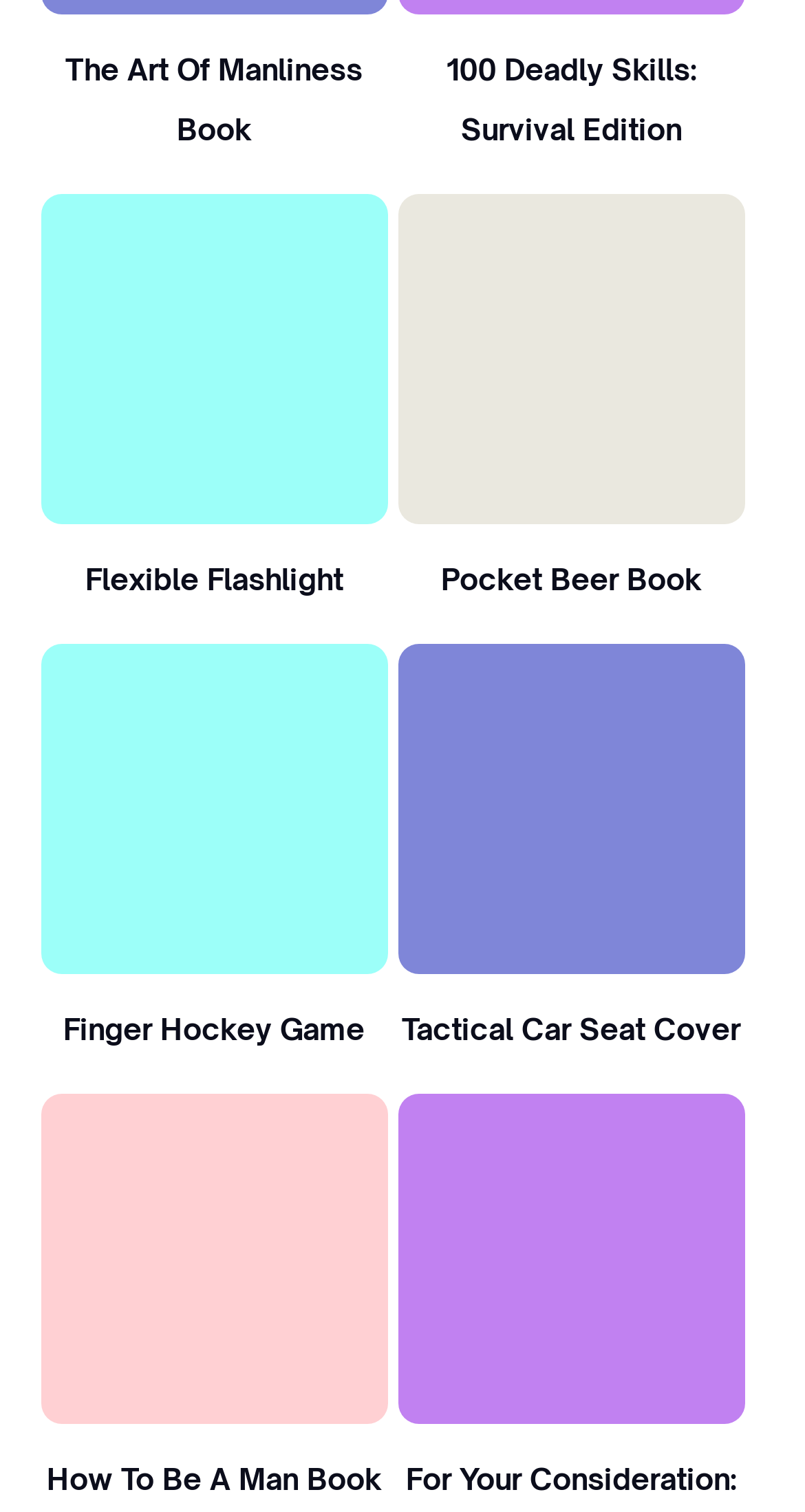How many gift ideas are presented on the webpage?
Using the details from the image, give an elaborate explanation to answer the question.

I counted the number of distinct gift ideas by looking at the link elements with heading child elements, which are 'The Art Of Manliness Book', '100 Deadly Skills: Survival Edition', 'Flexible Flashlight', 'Pocket Beer Book', 'Finger Hockey Game', 'Tactical Car Seat Cover', 'How To Be A Man Book', and 'For Your Consideration: Keanu Reeves', so there are 8 gift ideas presented on the webpage.